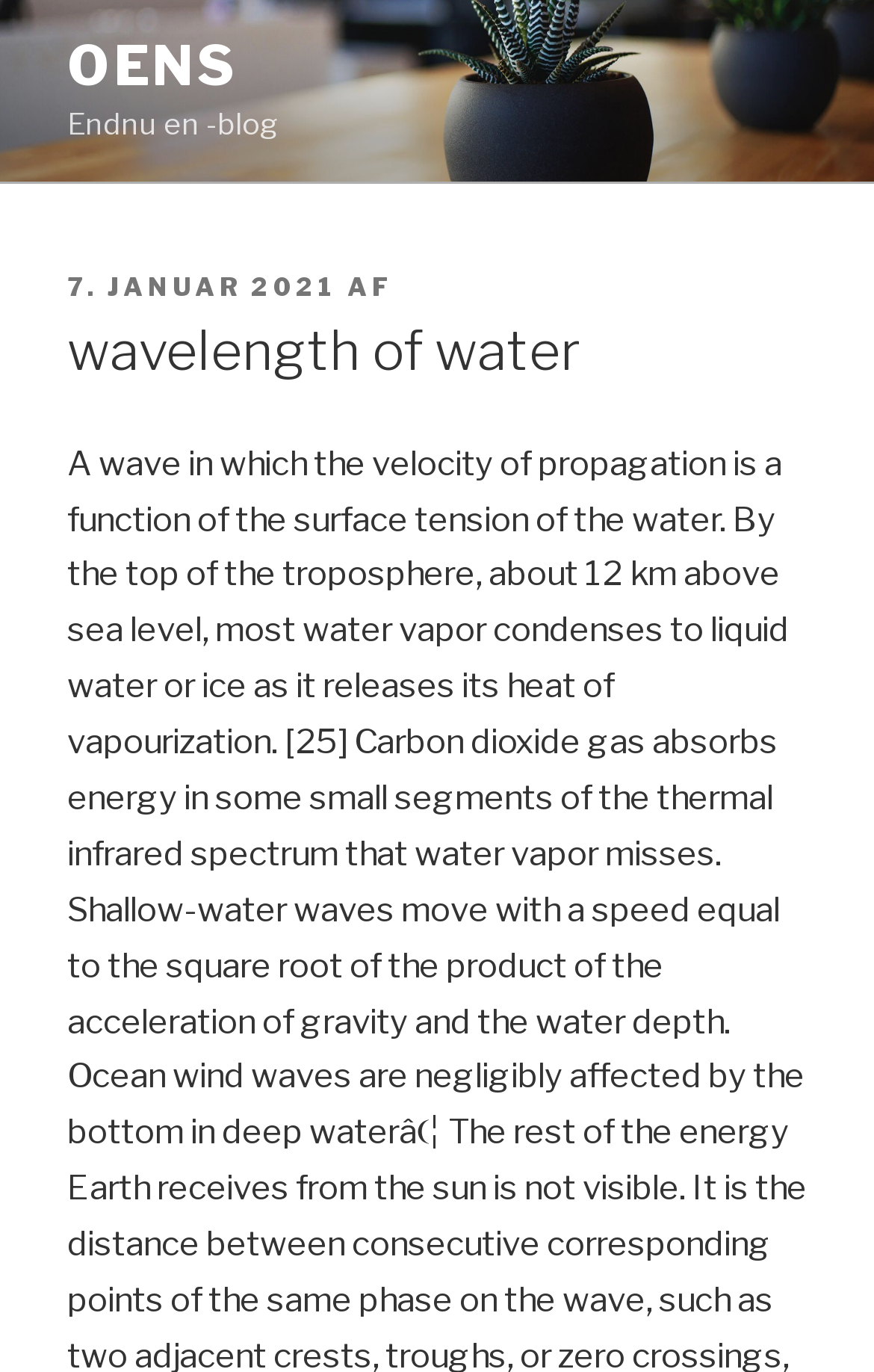Locate the bounding box coordinates for the element described below: "7. januar 2021". The coordinates must be four float values between 0 and 1, formatted as [left, top, right, bottom].

[0.077, 0.198, 0.387, 0.221]